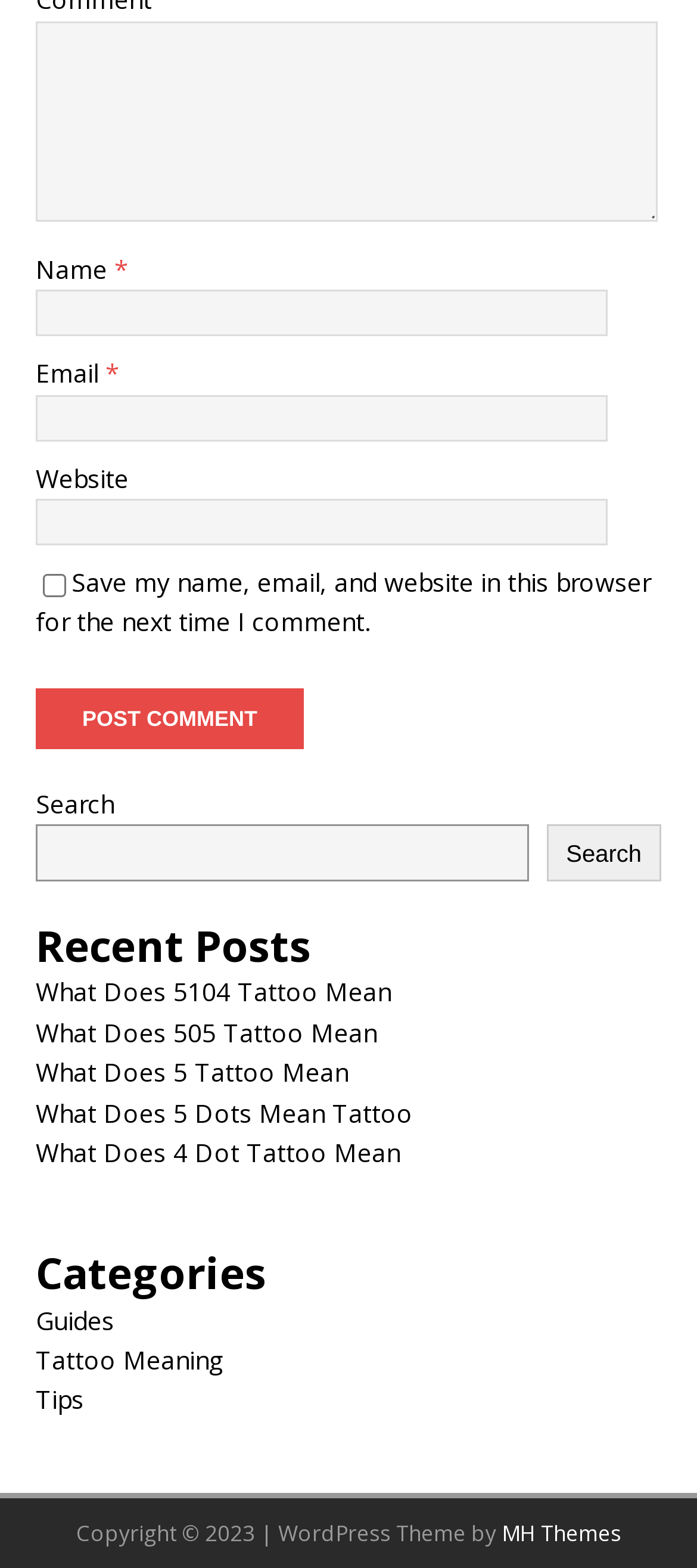Identify the bounding box for the UI element described as: "parent_node: Name * name="author"". The coordinates should be four float numbers between 0 and 1, i.e., [left, top, right, bottom].

[0.051, 0.185, 0.872, 0.215]